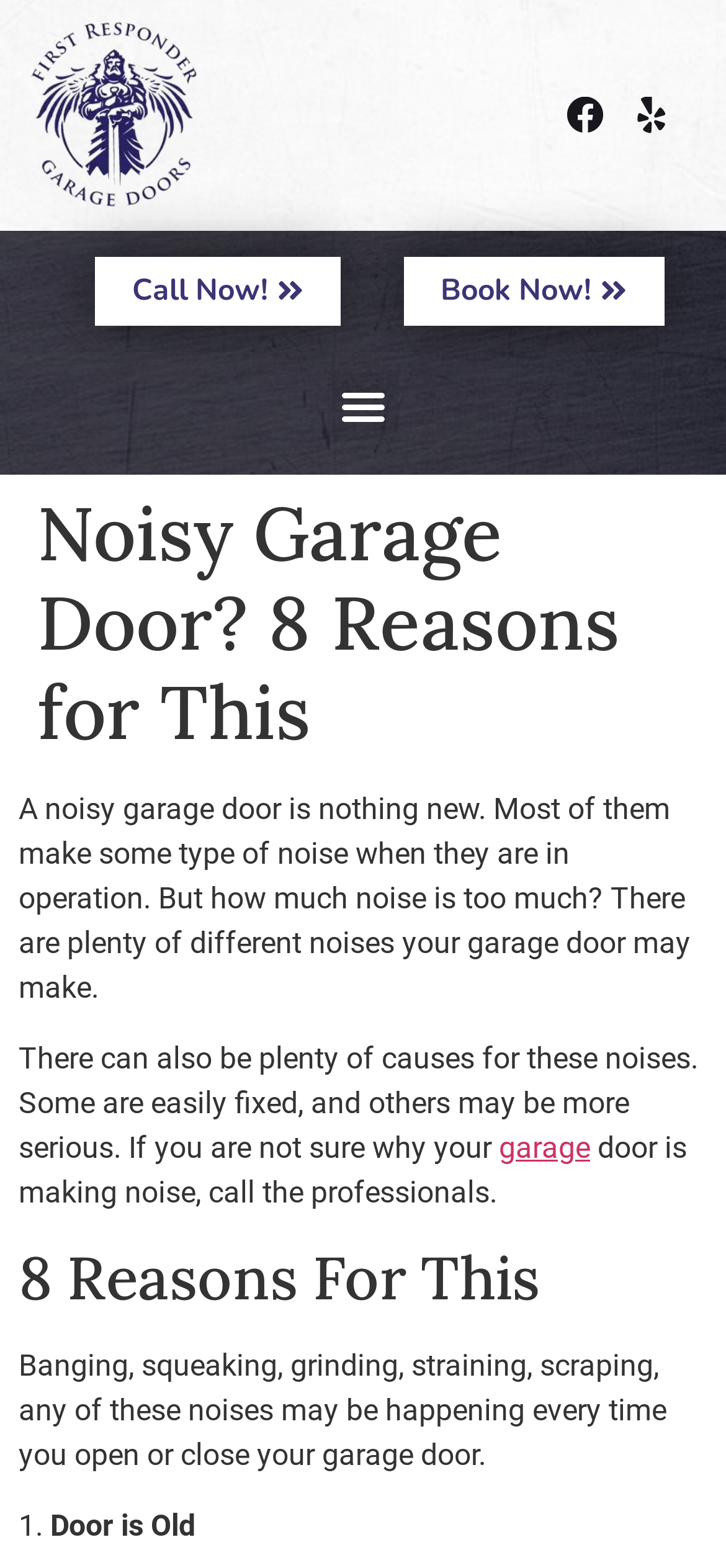Extract the bounding box of the UI element described as: "aria-label="First Responder Garage Doors Logo"".

[0.04, 0.014, 0.51, 0.133]